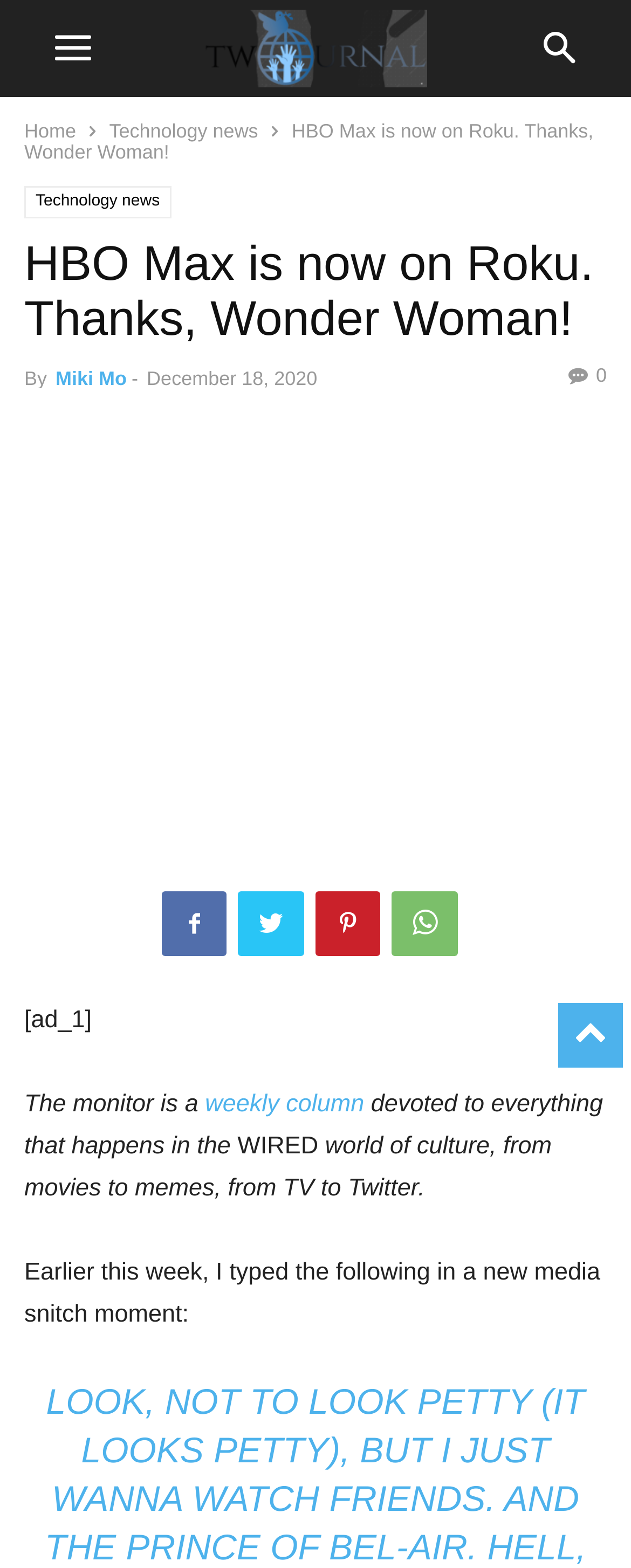What is the author of the article?
Please give a detailed and thorough answer to the question, covering all relevant points.

The author of the article can be found by looking at the header section of the webpage, where it says 'By Miki Mo'.